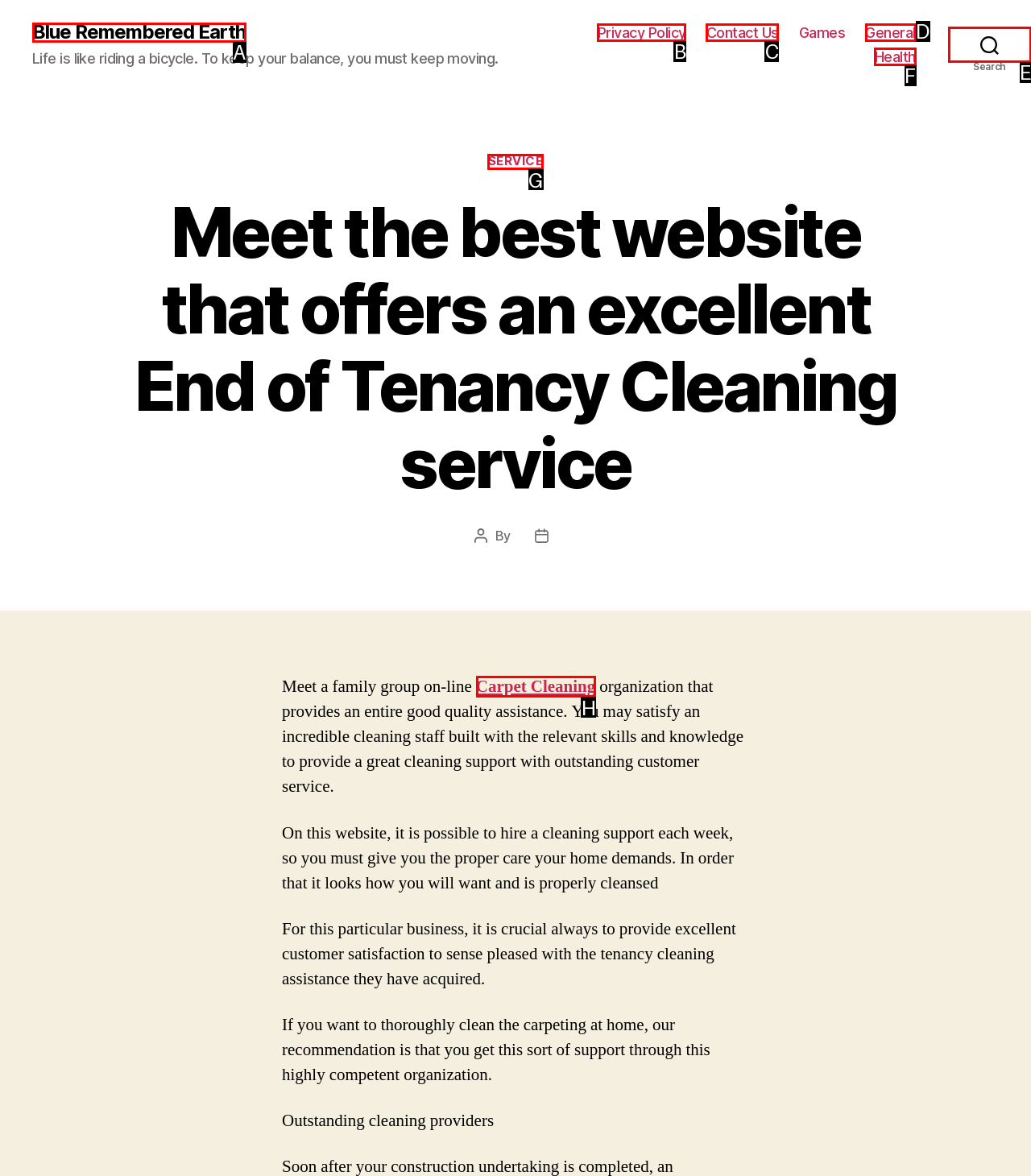Tell me which letter I should select to achieve the following goal: View 'Carpet Cleaning' page
Answer with the corresponding letter from the provided options directly.

H